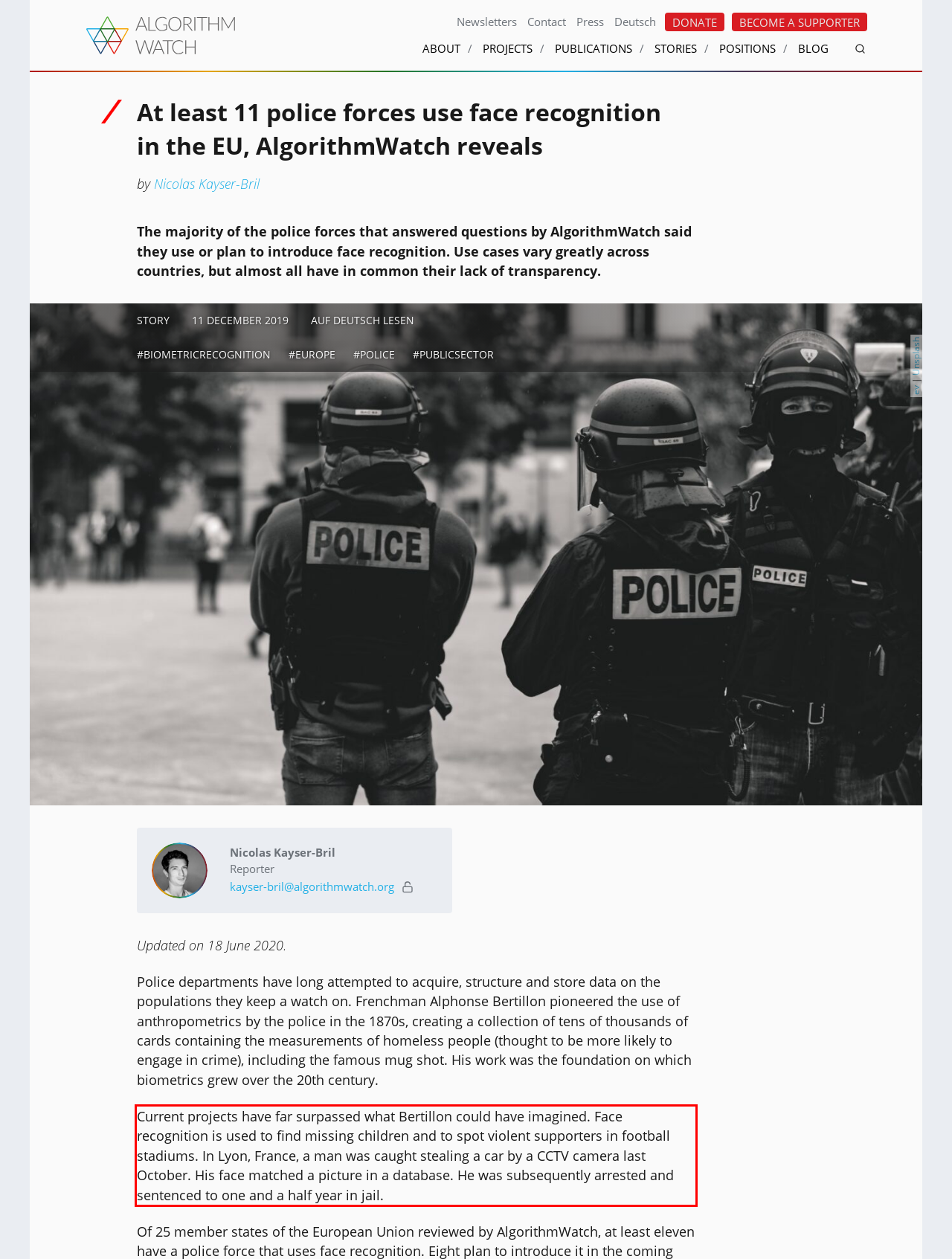You have a screenshot of a webpage with a red bounding box. Use OCR to generate the text contained within this red rectangle.

Current projects have far surpassed what Bertillon could have imagined. Face recognition is used to find missing children and to spot violent supporters in football stadiums. In Lyon, France, a man was caught stealing a car by a CCTV camera last October. His face matched a picture in a database. He was subsequently arrested and sentenced to one and a half year in jail.